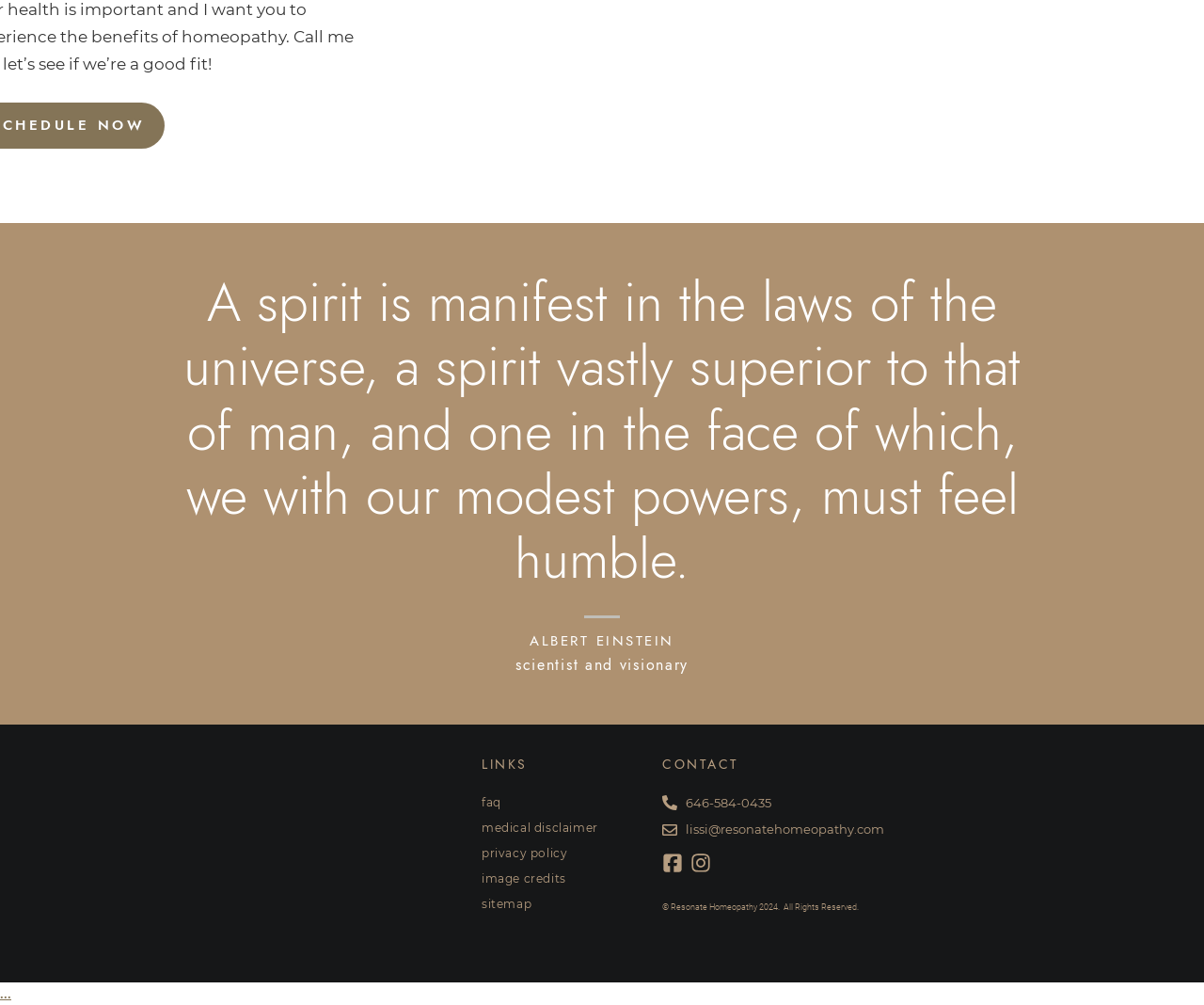Using the image as a reference, answer the following question in as much detail as possible:
What is the copyright year?

At the bottom of the webpage, there is a StaticText element with the text '© Resonate Homeopathy 2024. All Rights Reserved.', indicating that the copyright year is 2024.